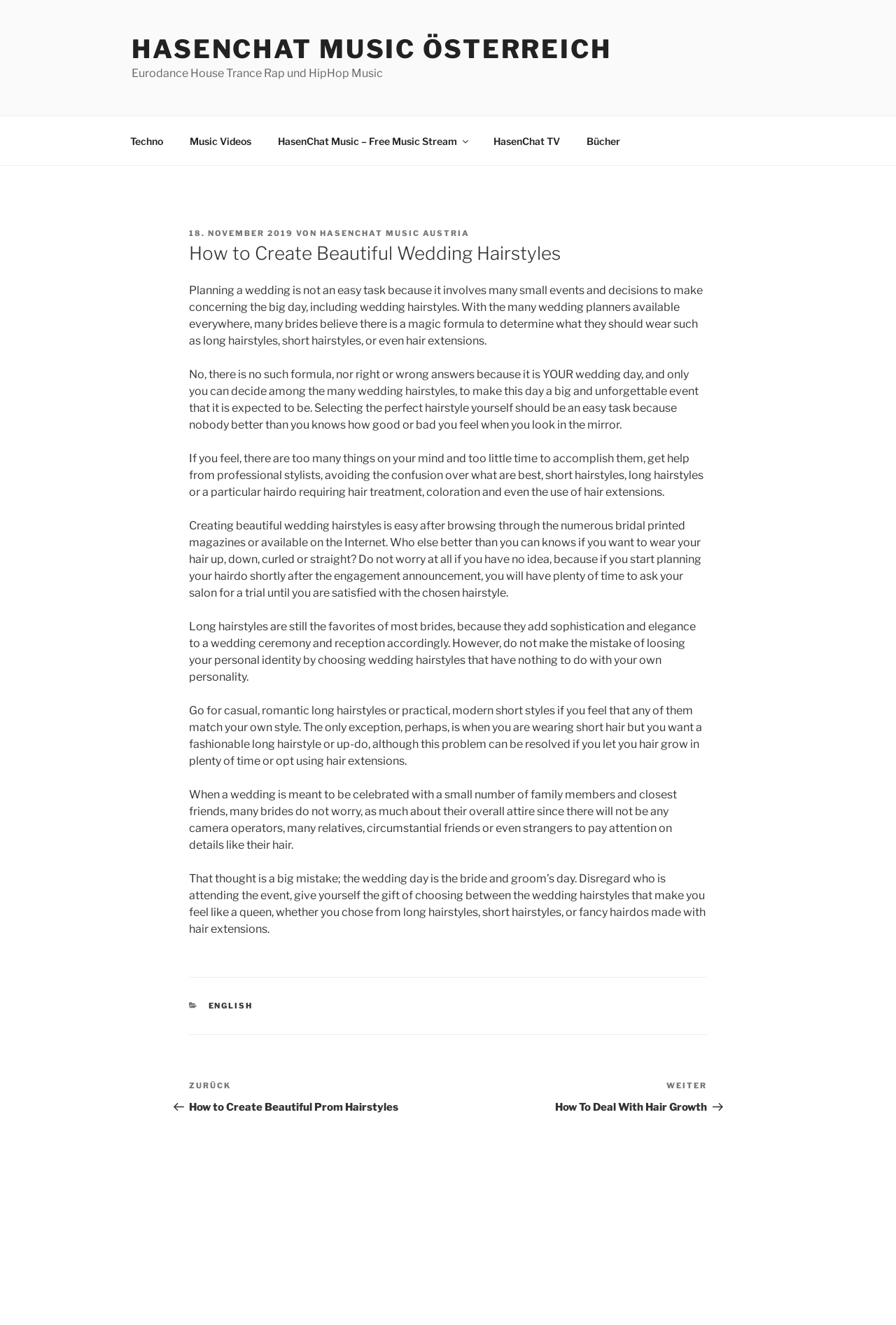Please identify the bounding box coordinates for the region that you need to click to follow this instruction: "Read the article 'How to Create Beautiful Wedding Hairstyles'".

[0.211, 0.182, 0.789, 0.201]